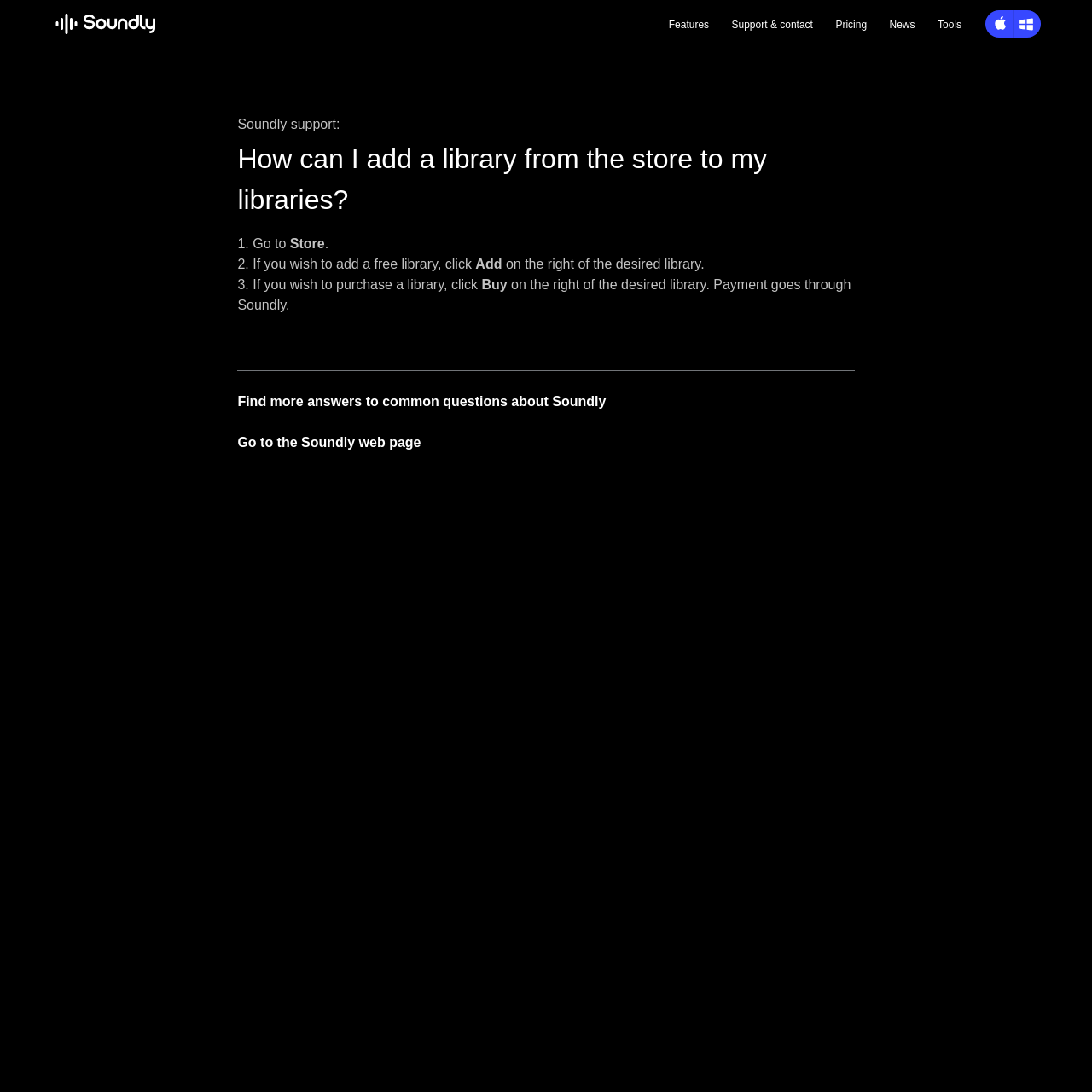Construct a comprehensive description capturing every detail on the webpage.

The webpage is a support page for Soundly, with a focus on adding libraries from the store. At the top, there are several links to different sections of the website, including "Features", "Support & contact", "Pricing", "News", and "Tools". To the right of these links, there is a button with a dropdown menu containing two options.

Below the top navigation, there is a heading that reads "How can I add a library from the store to my libraries?" followed by a step-by-step guide. The guide consists of three numbered points, each with a brief description of the action to take. The first point instructs the user to "Go to Store", with the words "Go to" and "Store" separated by a small gap. The second point explains how to add a free library, and the third point explains how to purchase a library.

To the right of the third point, there is a continuation of the sentence that explains that payment goes through Soundly. Below the guide, there is a horizontal separator line, followed by two links to additional resources: "Find more answers to common questions about Soundly" and "Go to the Soundly web page".